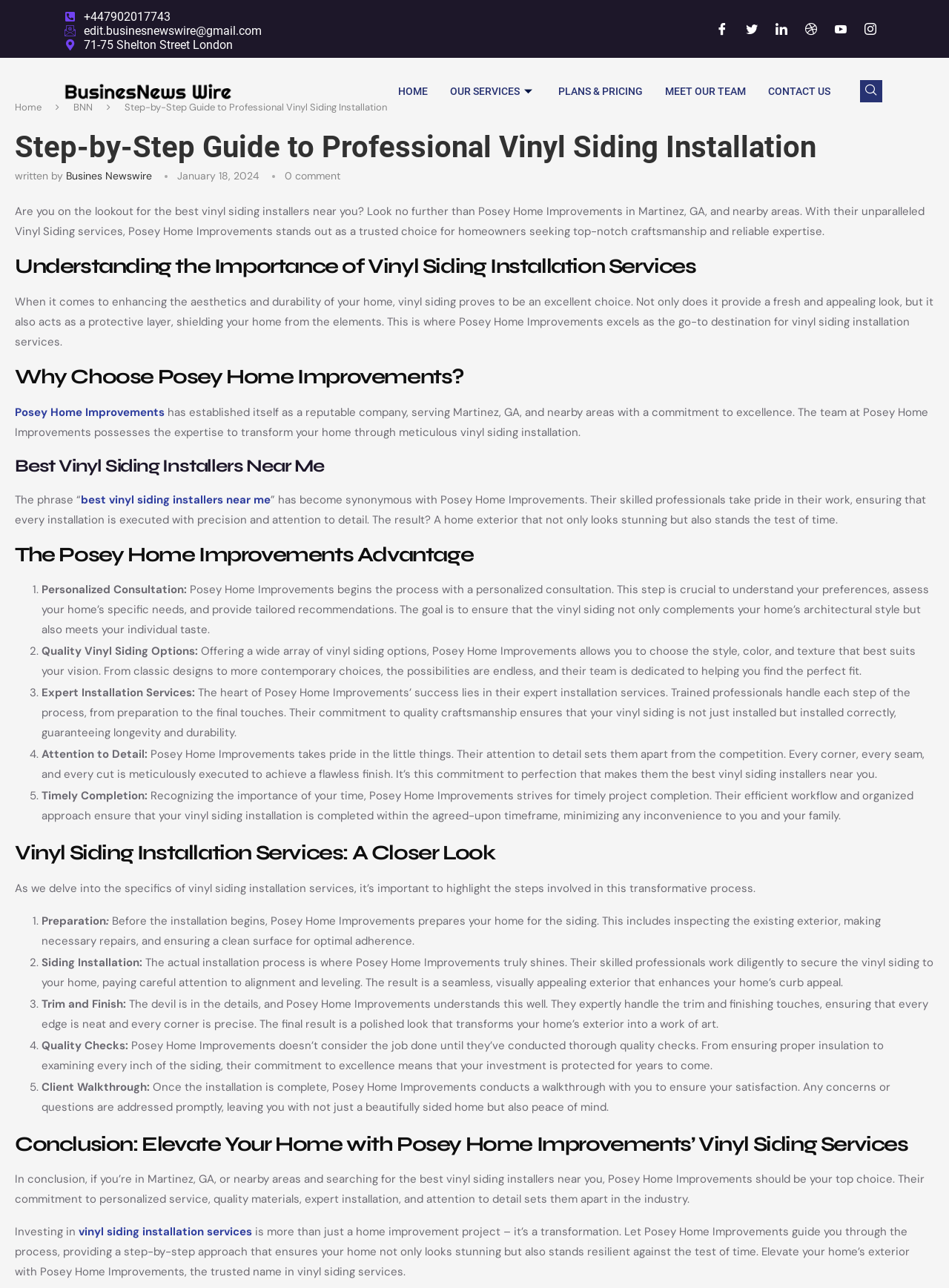Provide a thorough description of the webpage's content and layout.

This webpage is about Posey Home Improvements, a company that provides vinyl siding installation services in Martinez, GA, and nearby areas. At the top of the page, there is a navigation menu with links to "HOME", "OUR SERVICES", "PLANS & PRICING", "MEET OUR TEAM", and "CONTACT US". Below the navigation menu, there is a heading that reads "Step-by-Step Guide to Professional Vinyl Siding Installation". 

The main content of the page is divided into several sections, each with a heading. The first section introduces the importance of vinyl siding installation services and why Posey Home Improvements is a trusted choice for homeowners. The second section explains why Posey Home Improvements stands out from the competition, highlighting their personalized consultation, quality vinyl siding options, expert installation services, attention to detail, and timely project completion.

The third section delves into the specifics of vinyl siding installation services, outlining the steps involved in the process, including preparation, siding installation, trim and finish, quality checks, and client walkthrough. 

Throughout the page, there are several links to other pages, including the company's social media profiles and a link to the company's logo. There is also a contact link with a phone number and an email address. At the bottom of the page, there is a conclusion section that summarizes the benefits of choosing Posey Home Improvements for vinyl siding installation services.